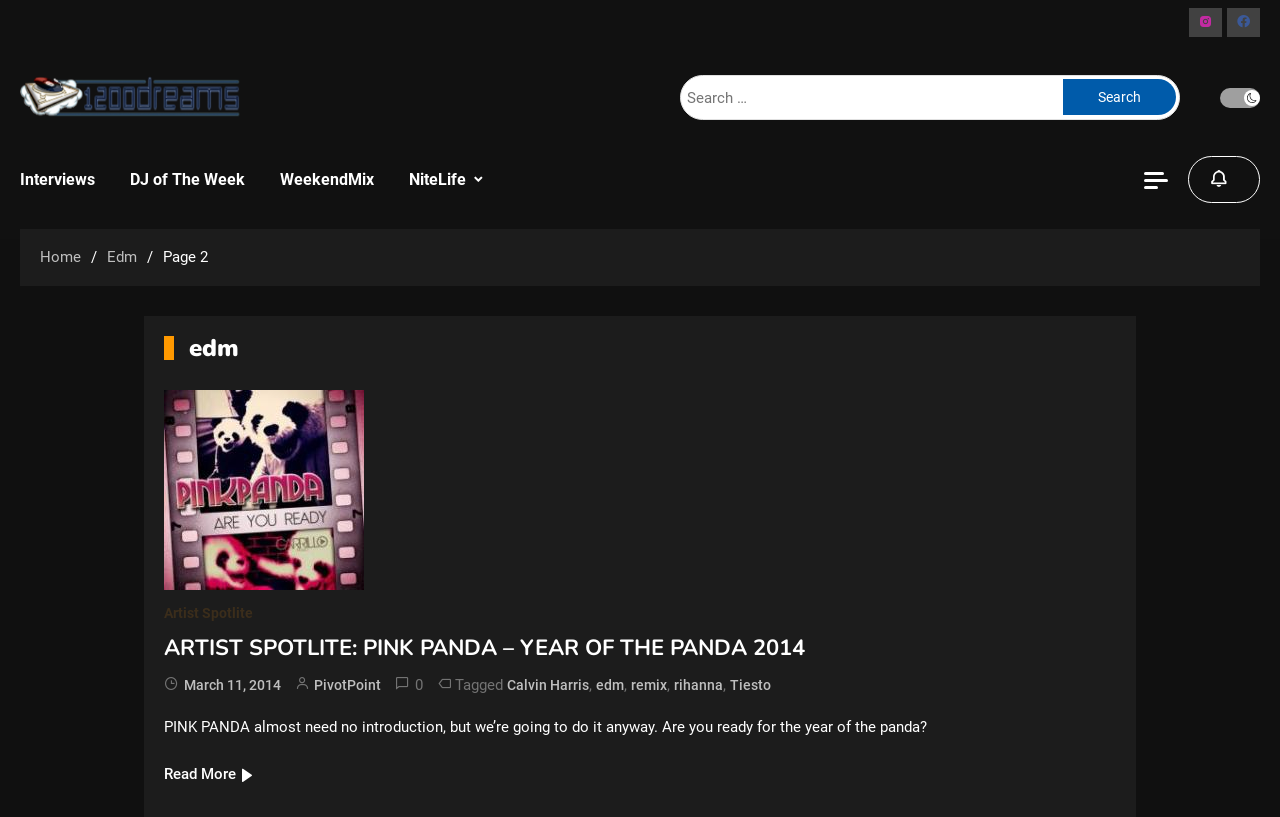Please pinpoint the bounding box coordinates for the region I should click to adhere to this instruction: "Go to the home page".

[0.031, 0.304, 0.063, 0.326]